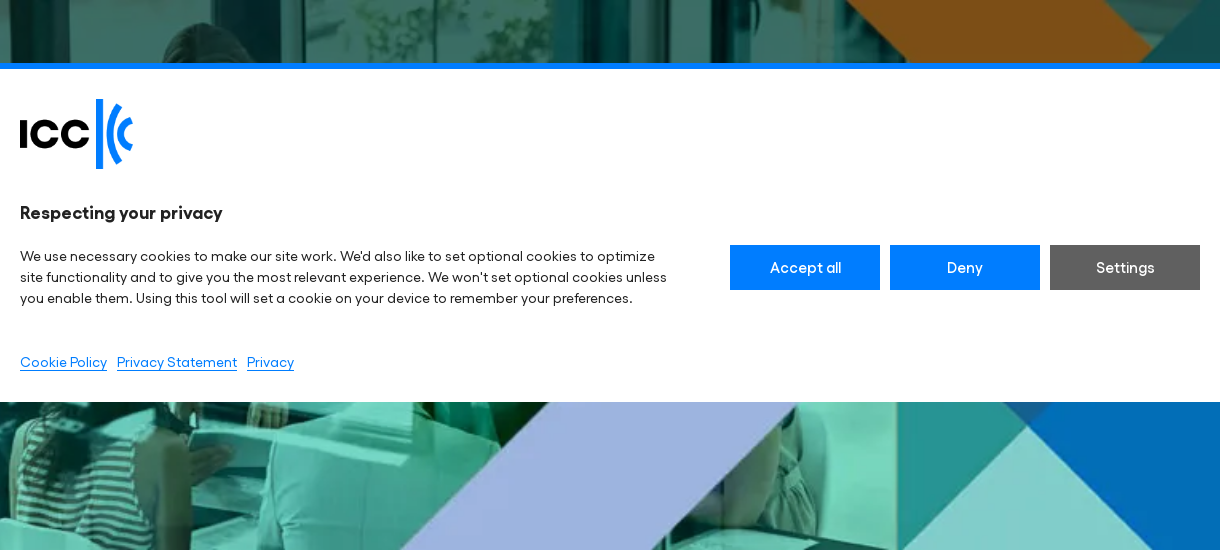How many action buttons are provided for managing cookie preferences?
Offer a detailed and full explanation in response to the question.

Below the information message, users are presented with three action buttons labeled 'Accept all', 'Deny', and 'Settings', which enable them to manage their cookie preferences and make informed decisions about their online privacy.